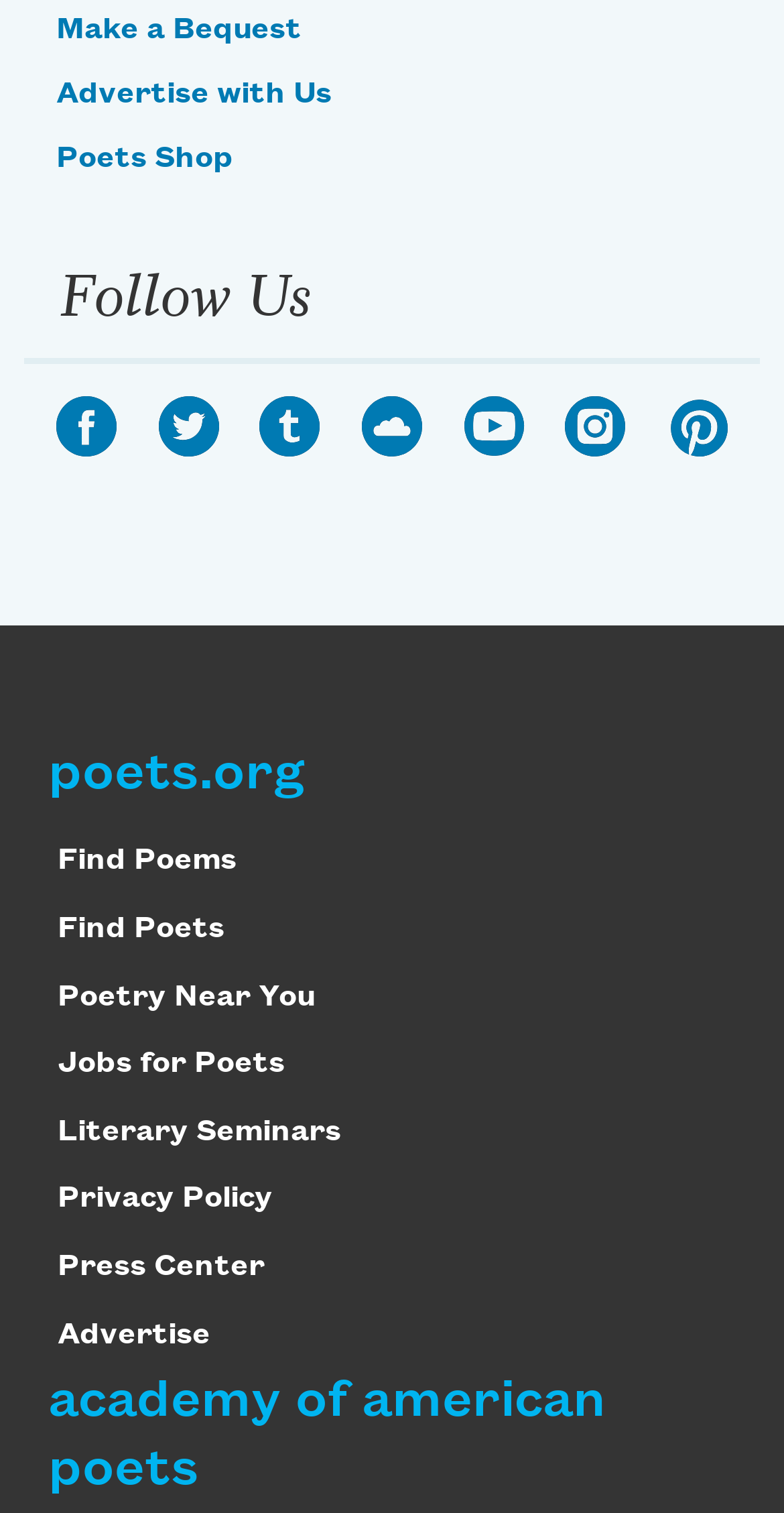How many links are there in the footer section?
Please answer using one word or phrase, based on the screenshot.

11